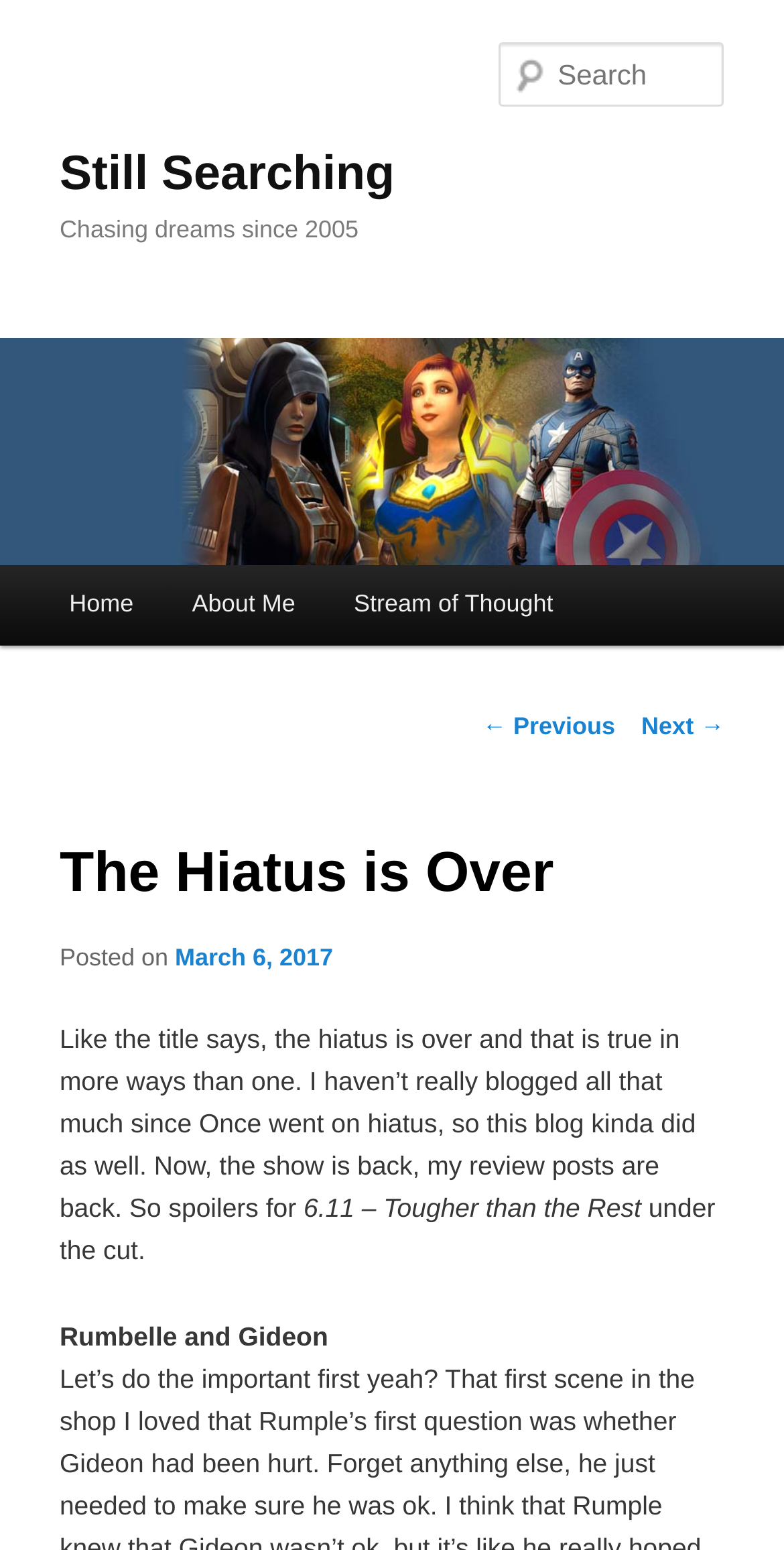Determine the bounding box coordinates of the UI element described by: "Home".

[0.051, 0.364, 0.208, 0.416]